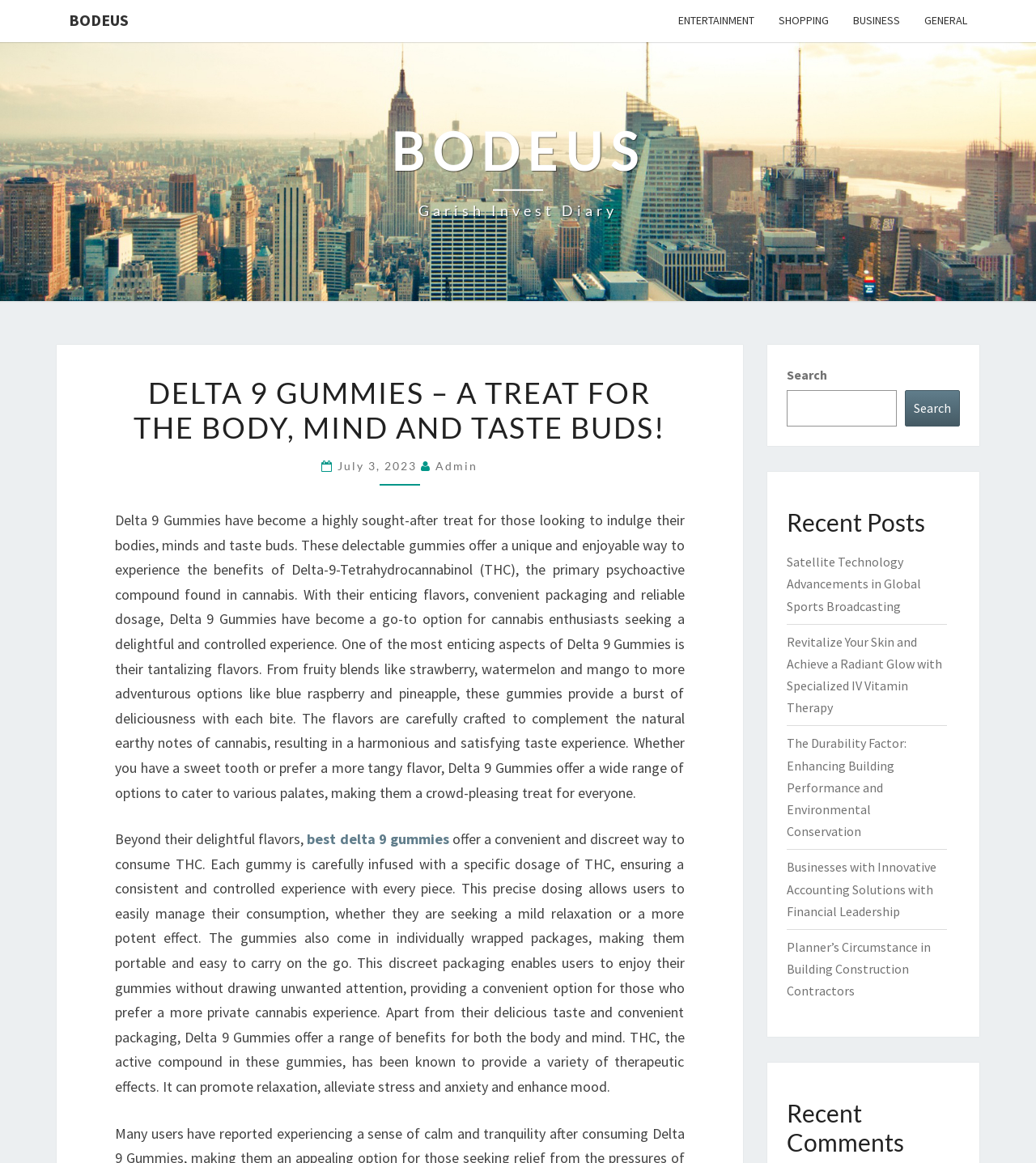Using the provided description: "parent_node: Search name="s"", find the bounding box coordinates of the corresponding UI element. The output should be four float numbers between 0 and 1, in the format [left, top, right, bottom].

[0.759, 0.335, 0.866, 0.367]